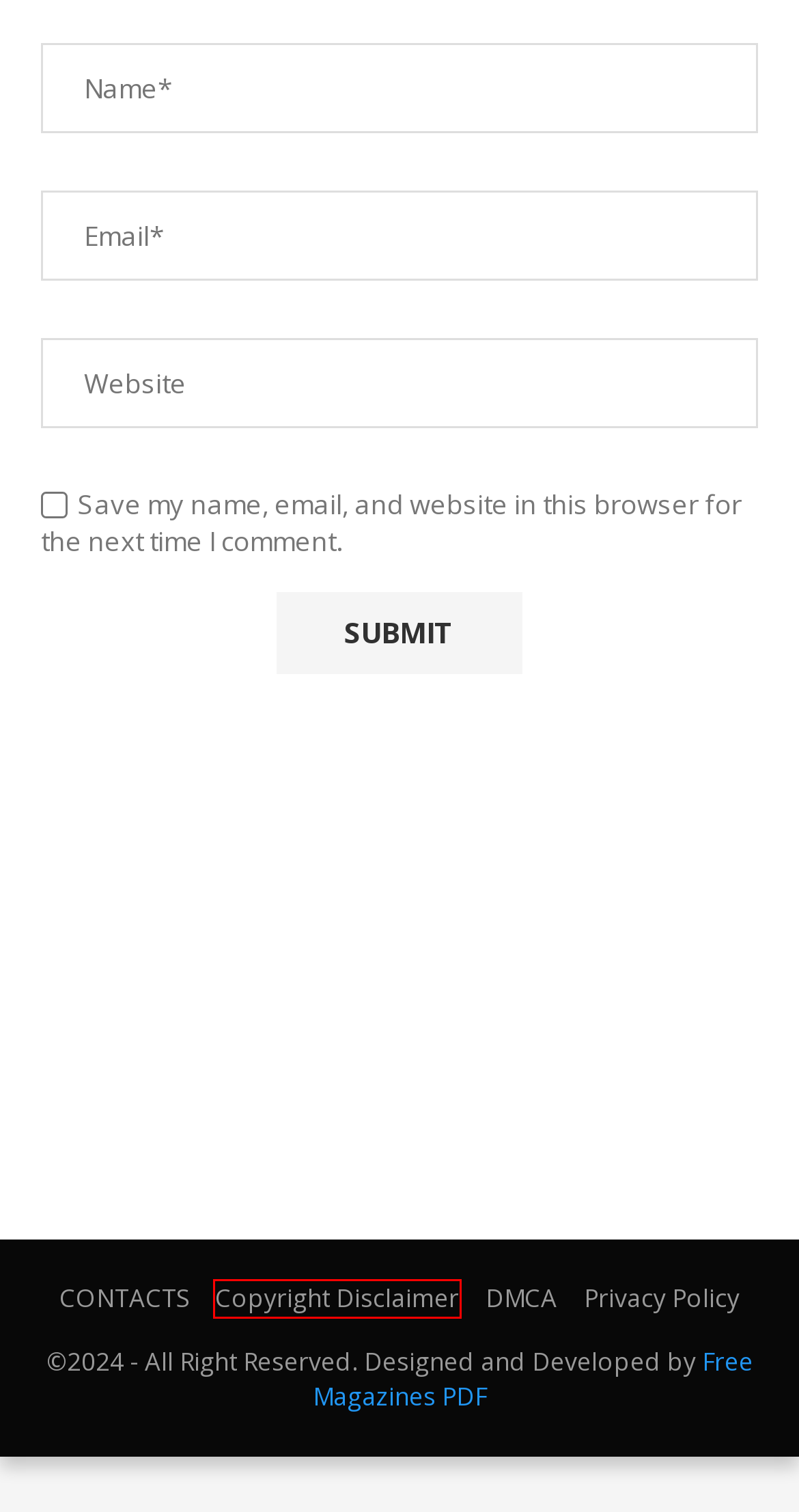You have a screenshot of a webpage where a red bounding box highlights a specific UI element. Identify the description that best matches the resulting webpage after the highlighted element is clicked. The choices are:
A. Copyright Disclaimer | Free Magazines PDF | English PDF Magazine Download
B. CONTACTS | Free Magazines PDF | English PDF Magazine Download
C. Western Life Today - Summer 2024 | Free Magazine PDF
D. Free Magazines PDF | English PDF Magazine Download
E. DMCA | Free Magazines PDF | English PDF Magazine Download
F. Your Horse - Issue 508, 2023.pdf
G. Inside Your Cat's Mind, 2024 (.PDF) | Free Magazine PDF
H. Animals ​Magazines | Free Magazines PDF | English PDF Magazine Download

A